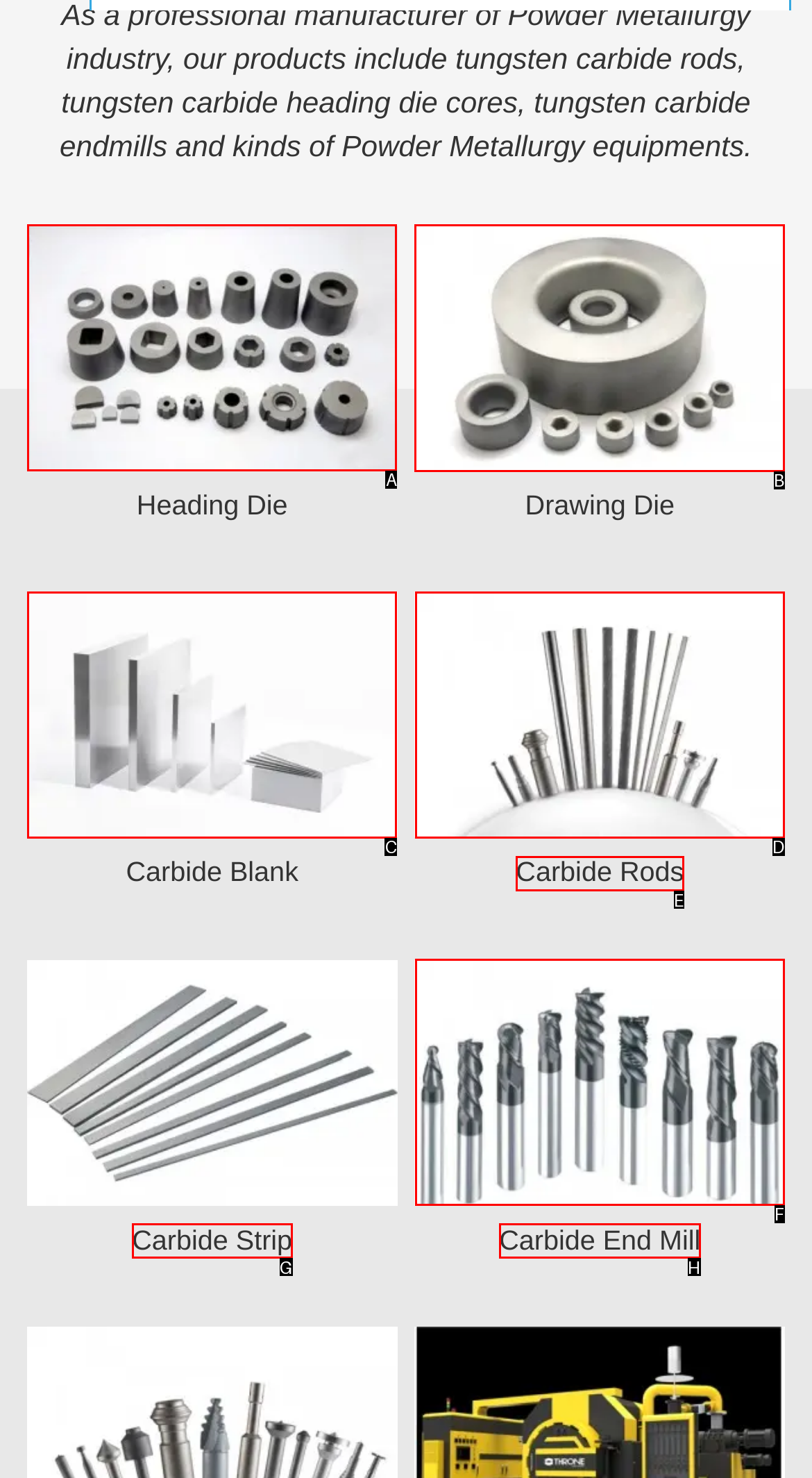Specify which UI element should be clicked to accomplish the task: Explore Drawing Die. Answer with the letter of the correct choice.

B